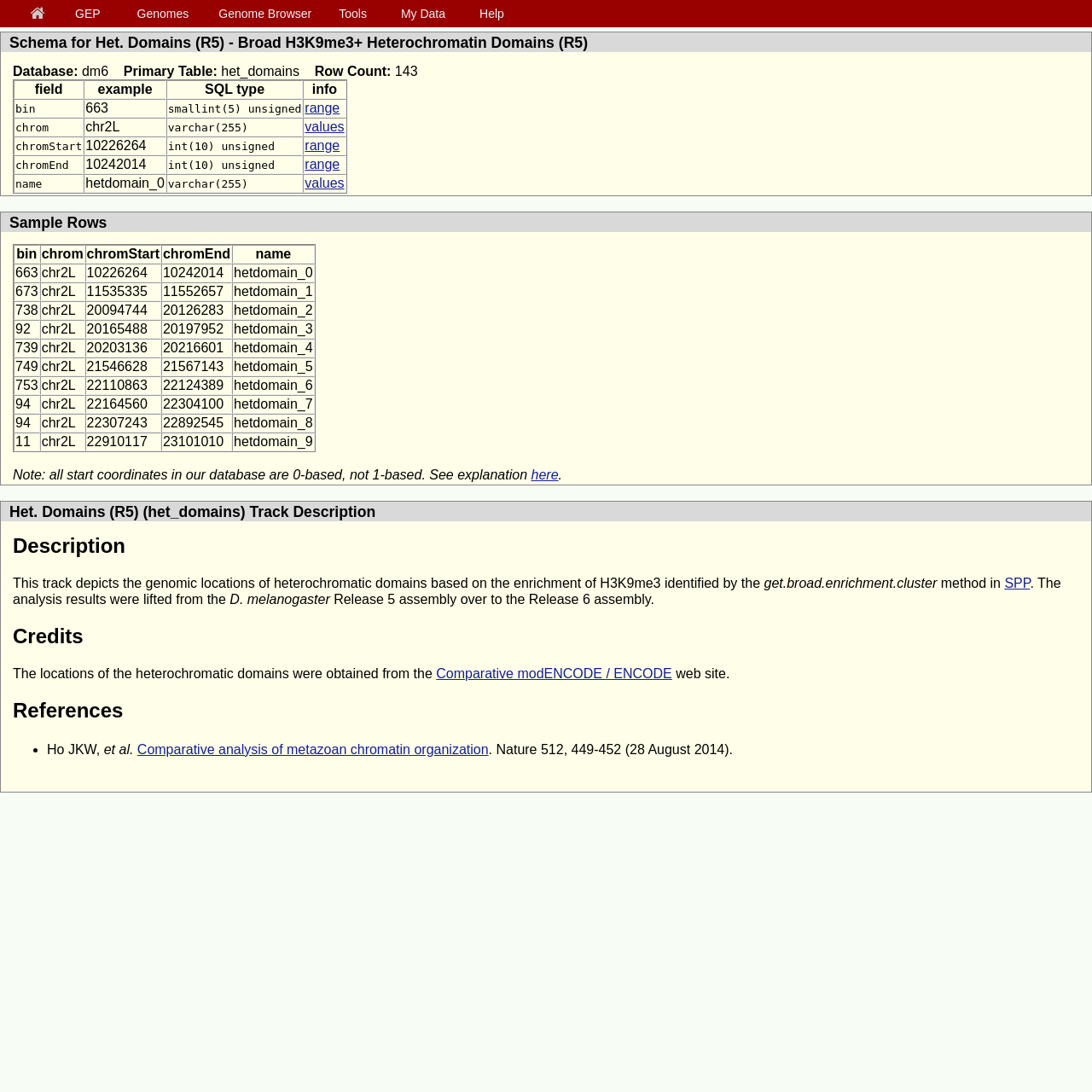Respond with a single word or phrase to the following question:
How many rows are in the 'het_domains' table?

143